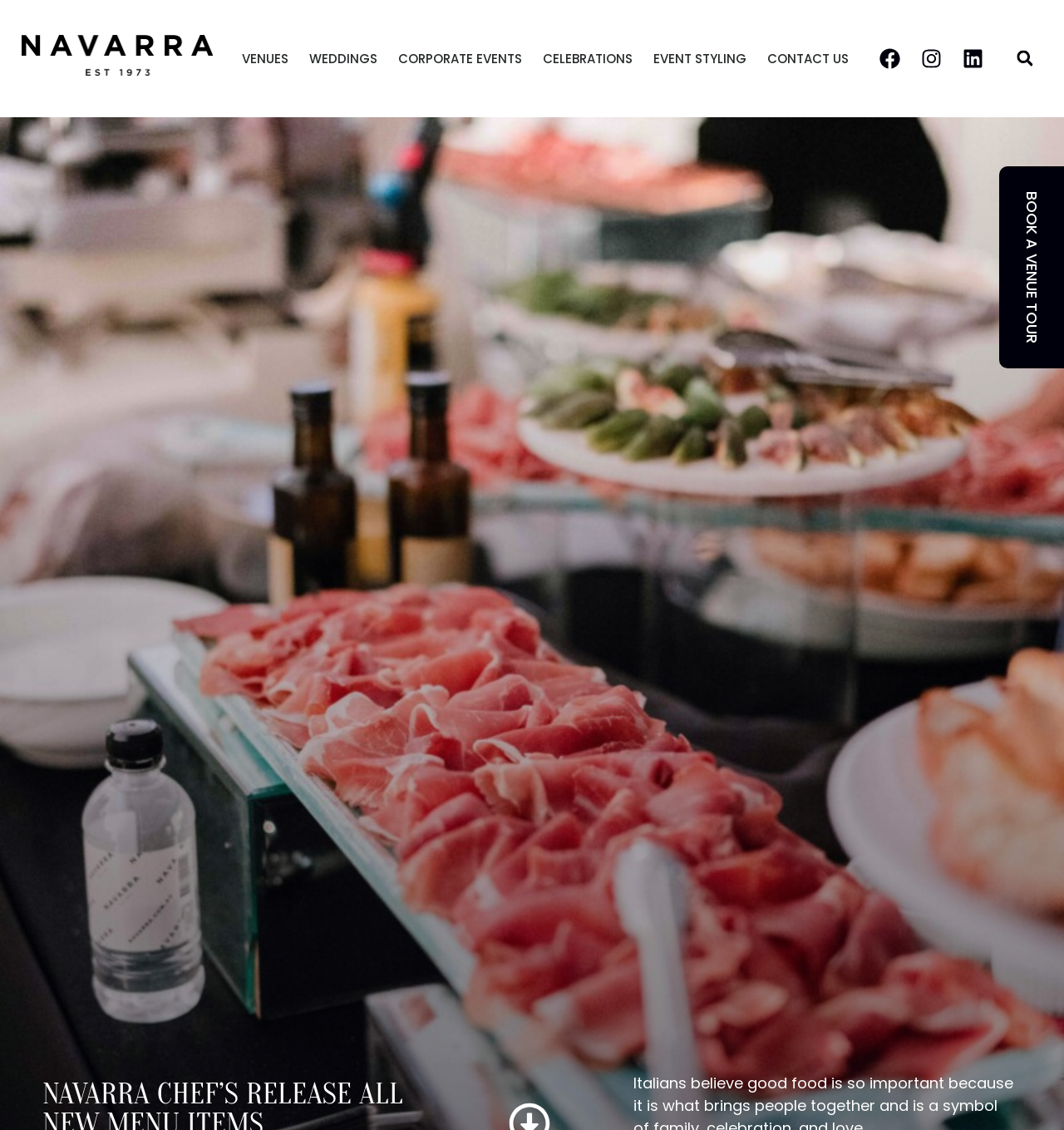Give a short answer using one word or phrase for the question:
What are the main navigation links?

VENUES, WEDDINGS, etc.